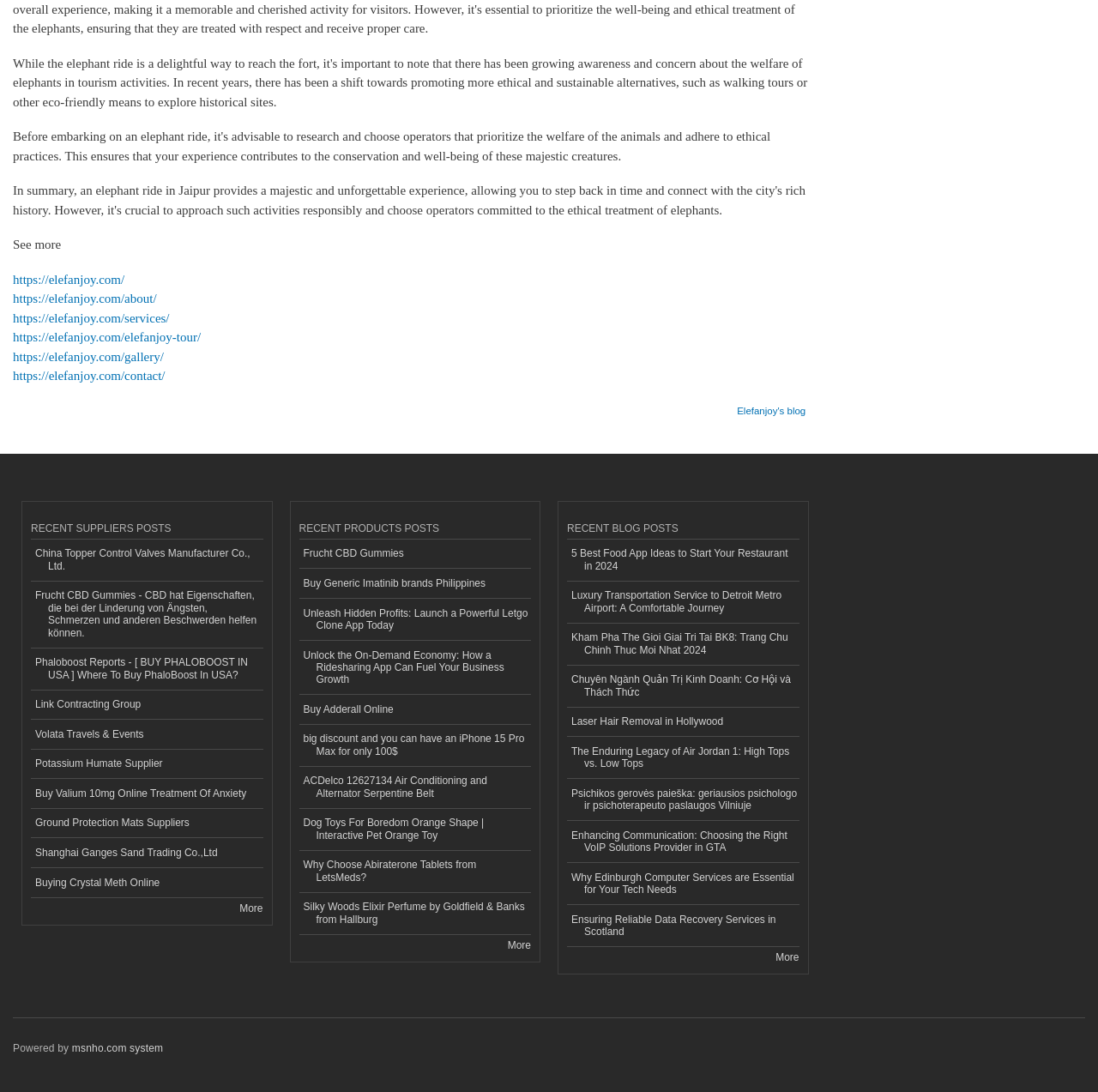Extract the bounding box coordinates of the UI element described by: "Volata Travels & Events". The coordinates should include four float numbers ranging from 0 to 1, e.g., [left, top, right, bottom].

[0.028, 0.659, 0.239, 0.686]